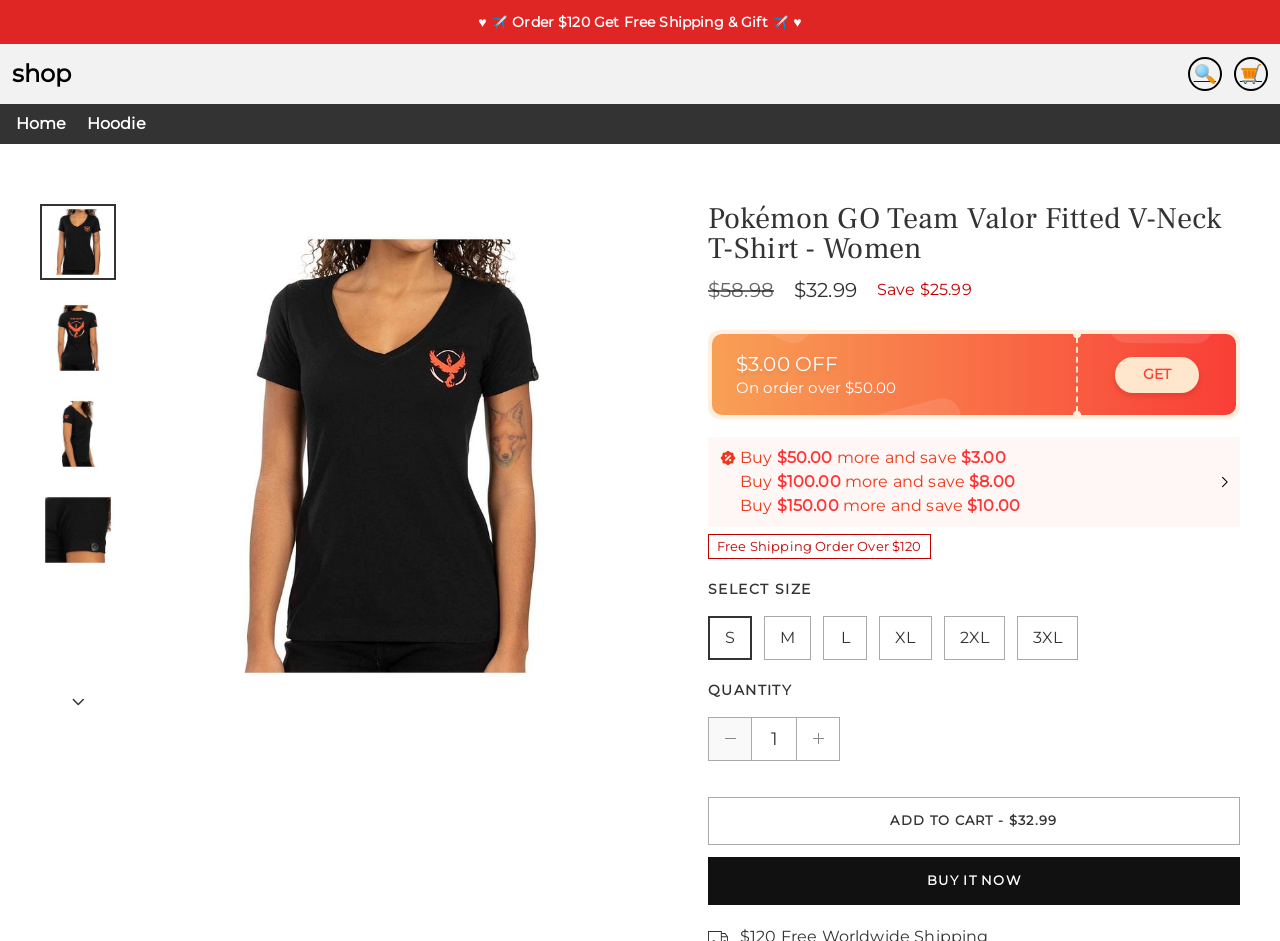Create a detailed narrative describing the layout and content of the webpage.

This webpage is about a Pokémon GO Team Valor Fitted V-Neck T-Shirt for women. At the top, there is a promotional message "♥️ ✈️ Order $120 Get Free Shipping & Gift ✈️ ♥️" and three icons: a shop icon, a magnifying glass icon, and a shopping cart icon. Below these icons, there are links to navigate to different pages, including "Home" and "Hoodie".

The main content of the page is a product description, which includes an image of the t-shirt and its details. There are four small images of the t-shirt displayed in a row, showcasing the product from different angles. Below these images, there is a heading that reads "Pokémon GO Team Valor Fitted V-Neck T-Shirt - Women". 

The product information section includes the original price of $58.98, the discounted price of $32.99, and a "Save" label indicating the discount. There is also a message encouraging customers to buy more to save more. 

Below the product information, there is a section to select the size of the t-shirt, with options including M, XL, 2XL, and 3XL. Next to the size selection, there is a quantity input field and buttons to increase or decrease the quantity. 

At the bottom of the page, there are two prominent buttons: "ADD TO CART - $32.99" and "BUY IT NOW".